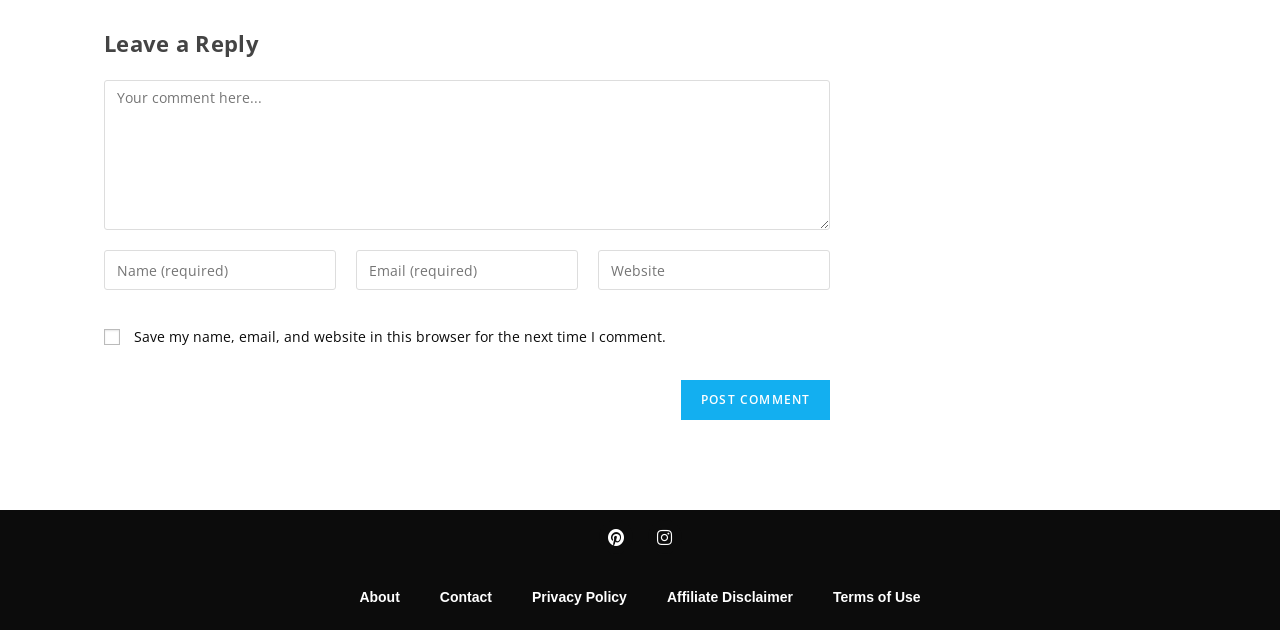Using the elements shown in the image, answer the question comprehensively: What social media platforms are linked?

The links are labeled as 'Pinterest' and 'Instagram' and are located at the bottom of the page. This implies that the webpage is connected to these social media platforms.